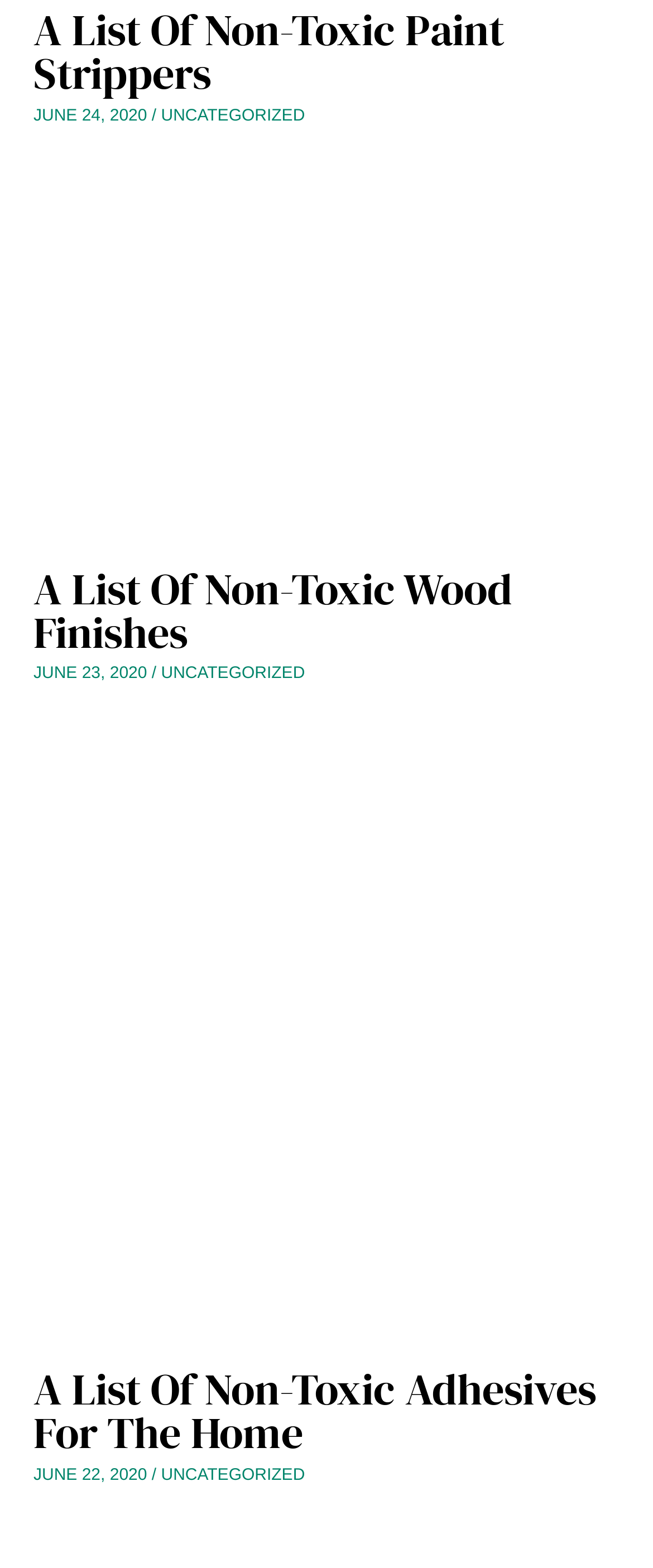Using the information shown in the image, answer the question with as much detail as possible: What is the category of the third article?

The third article has a link element with the text 'UNCATEGORIZED', which indicates that the category of the article is uncategorized.